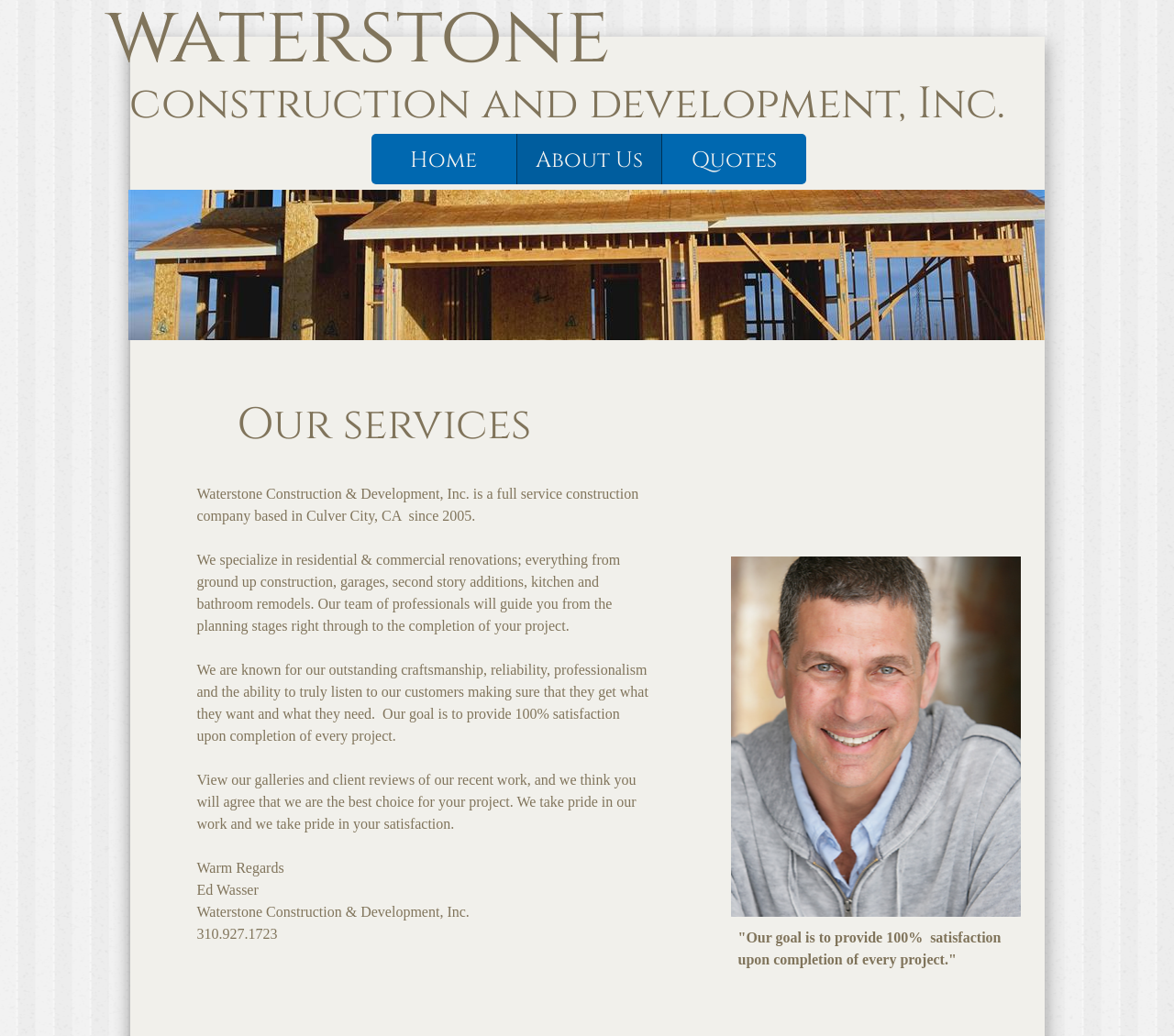Who is the contact person?
Give a one-word or short-phrase answer derived from the screenshot.

Ed Wasser